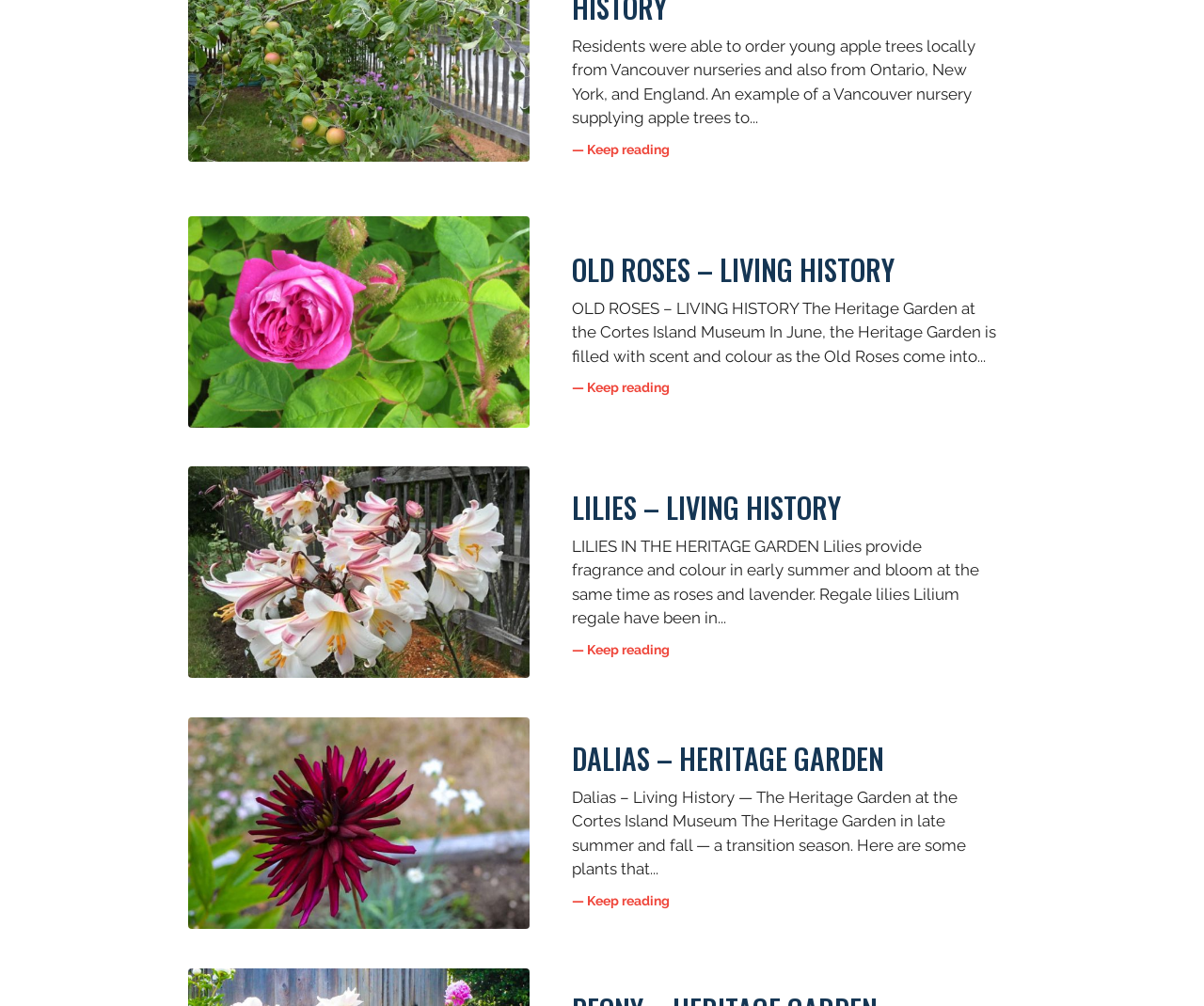Give a one-word or phrase response to the following question: How many sections are there on this webpage?

4